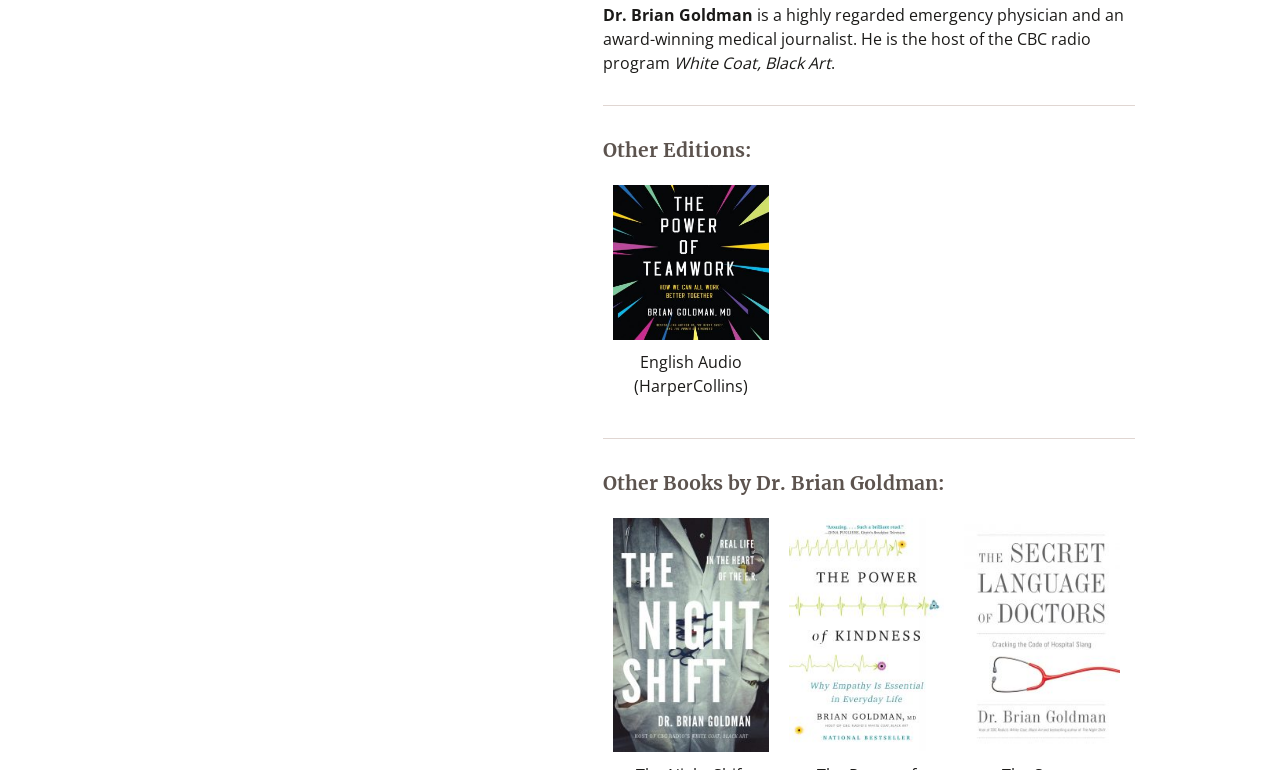Please determine the bounding box coordinates for the UI element described here. Use the format (top-left x, top-left y, bottom-right x, bottom-right y) with values bounded between 0 and 1: parent_node: English Audio (HarperCollins)

[0.479, 0.24, 0.601, 0.271]